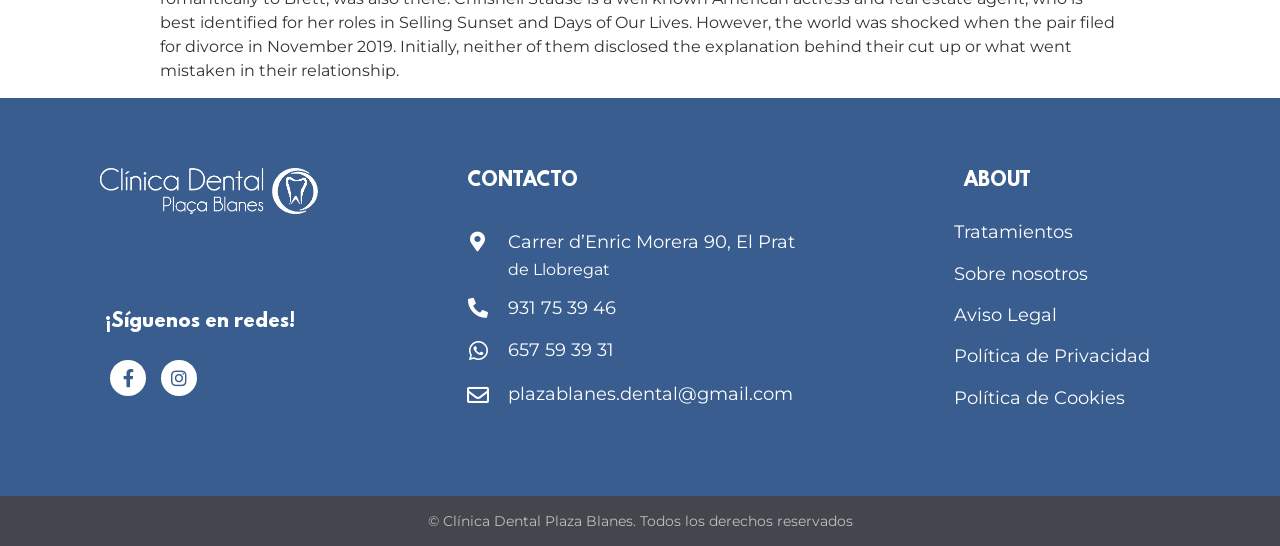Determine the bounding box coordinates of the UI element described by: "Instagram".

[0.126, 0.66, 0.154, 0.726]